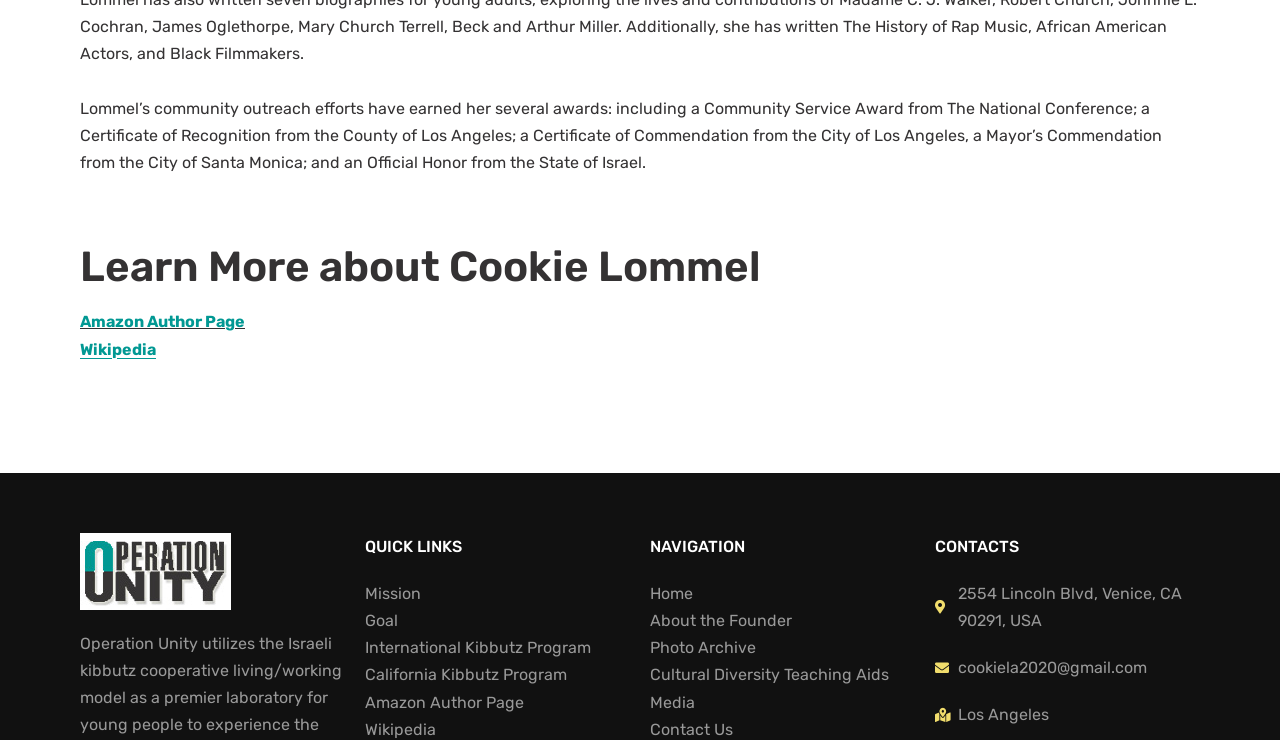Identify the bounding box coordinates of the clickable section necessary to follow the following instruction: "Visit Amazon Author Page". The coordinates should be presented as four float numbers from 0 to 1, i.e., [left, top, right, bottom].

[0.062, 0.422, 0.191, 0.448]